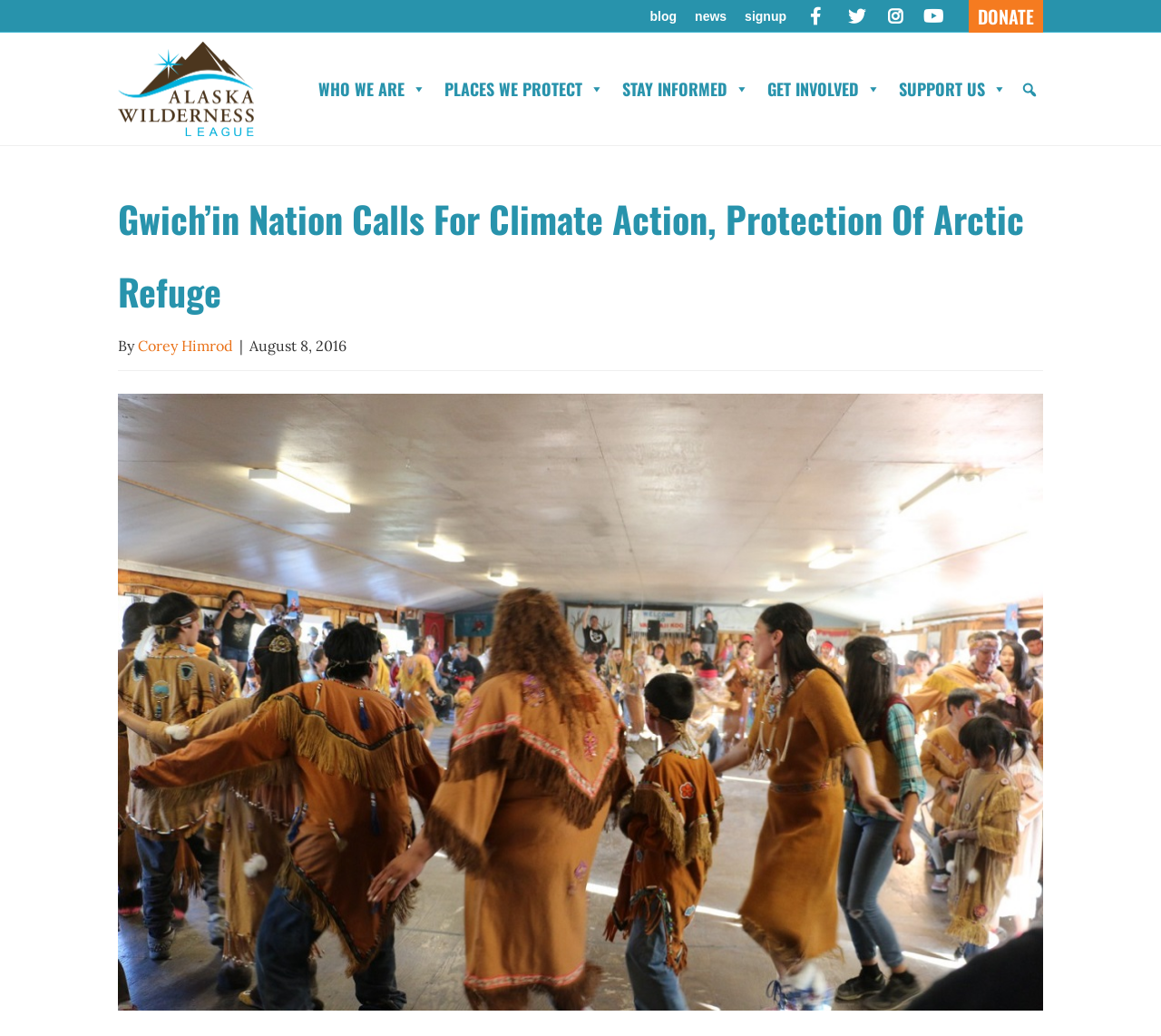Please identify the bounding box coordinates of the region to click in order to complete the task: "click on the 'blog' link". The coordinates must be four float numbers between 0 and 1, specified as [left, top, right, bottom].

[0.552, 0.007, 0.591, 0.024]